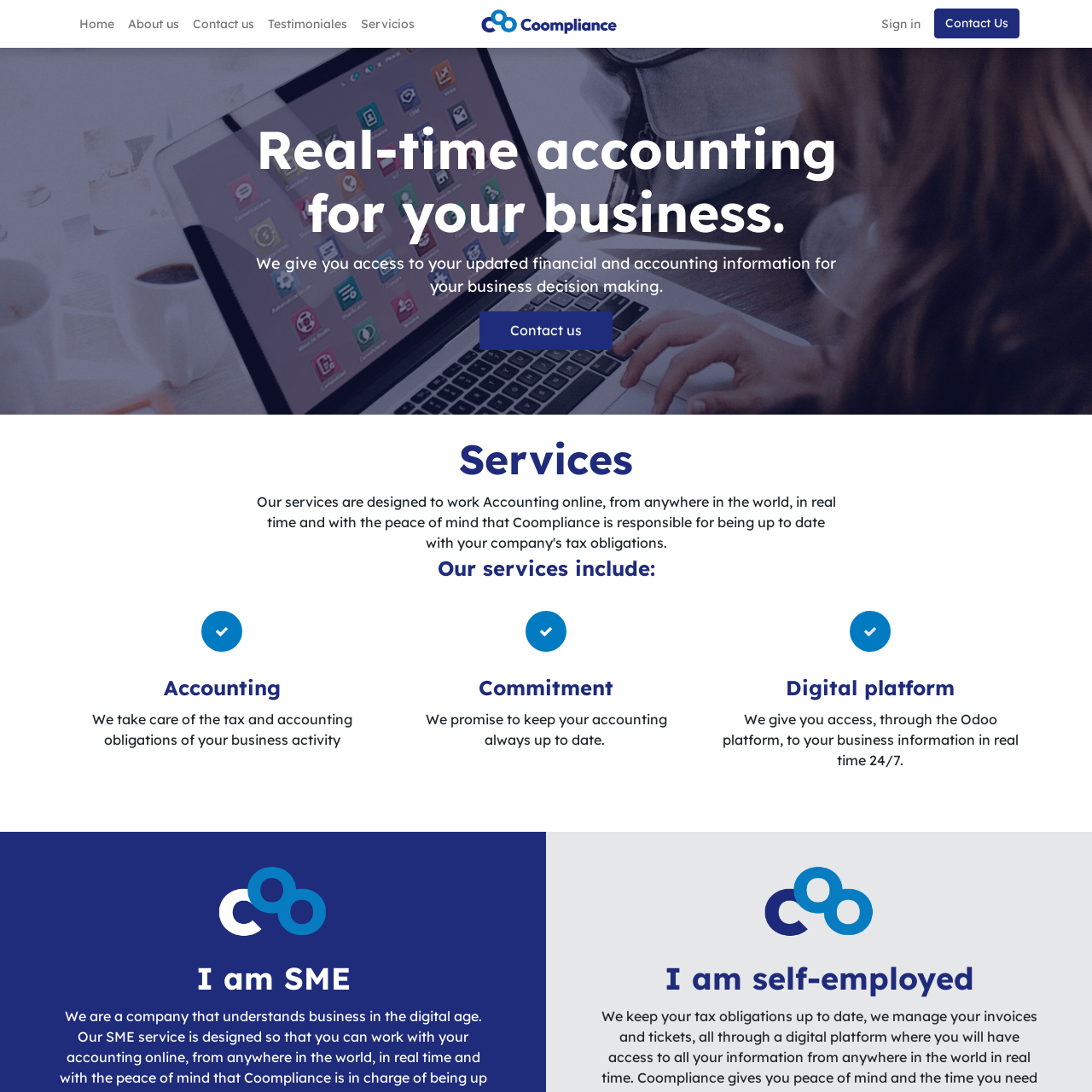Give a concise answer of one word or phrase to the question: 
What services does the company offer?

Accounting and Fiscal services